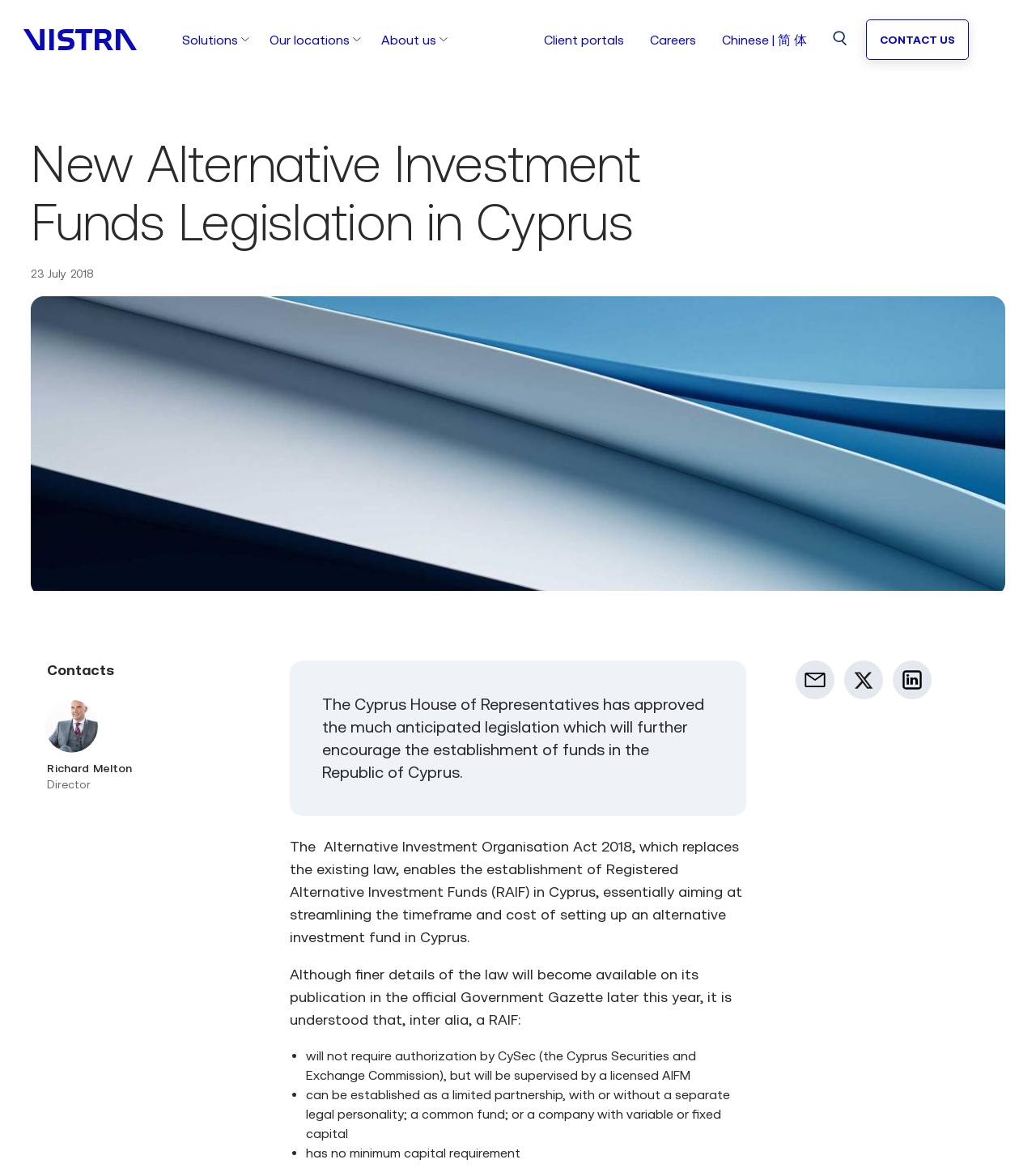Please provide a brief answer to the following inquiry using a single word or phrase:
What are the three types of structures a RAIF can be established as?

Limited partnership, common fund, or company